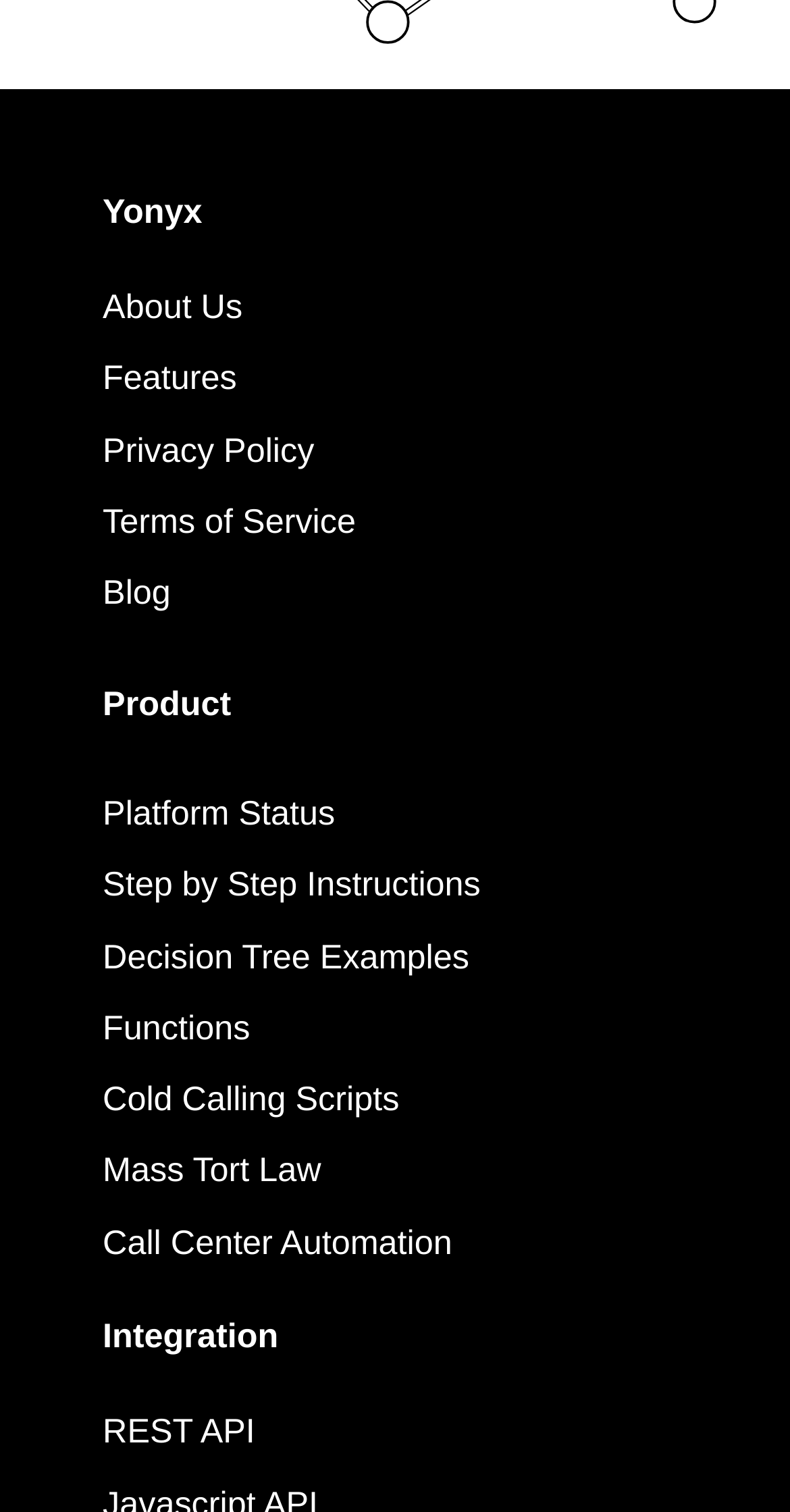What is the first link on the webpage?
Using the visual information, answer the question in a single word or phrase.

Interactive Decision Tree